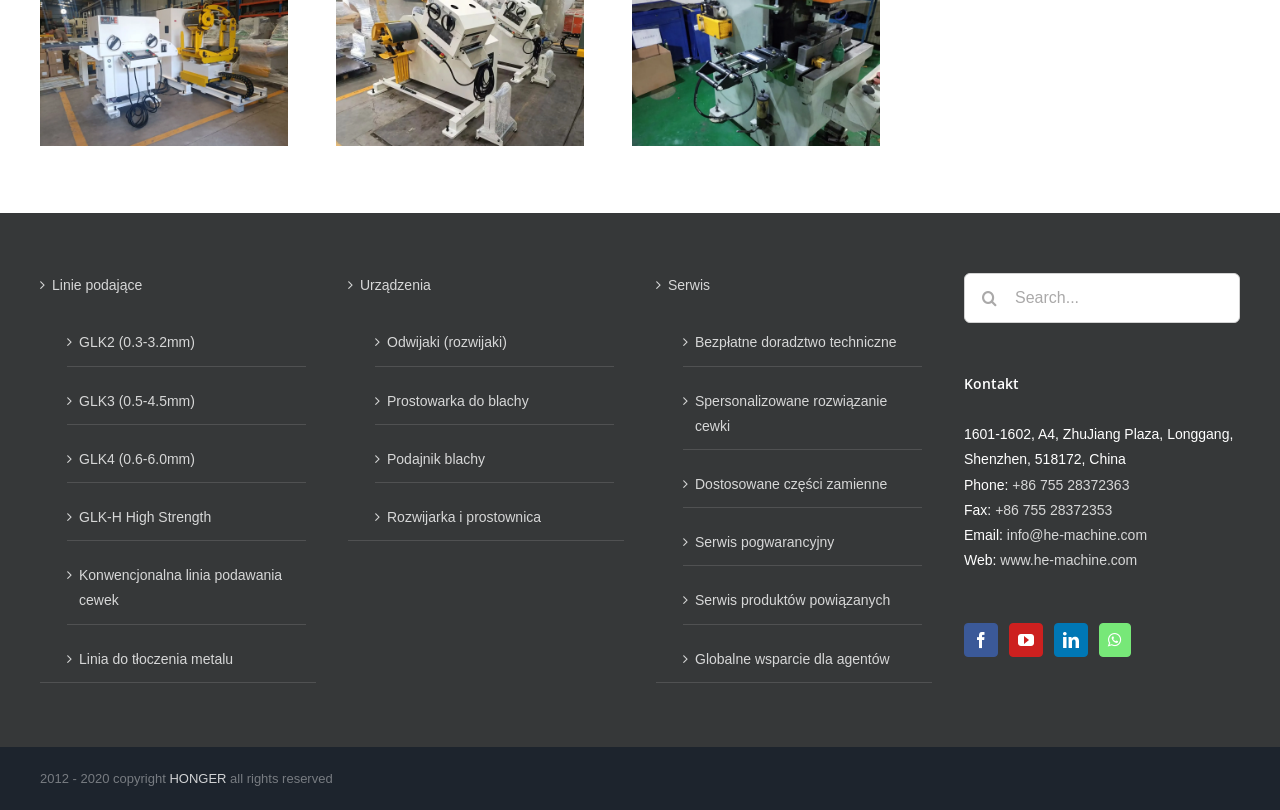Based on the image, provide a detailed response to the question:
What is the name of the company?

I found the company name 'HONGER' at the bottom of the webpage, in the copyright section.